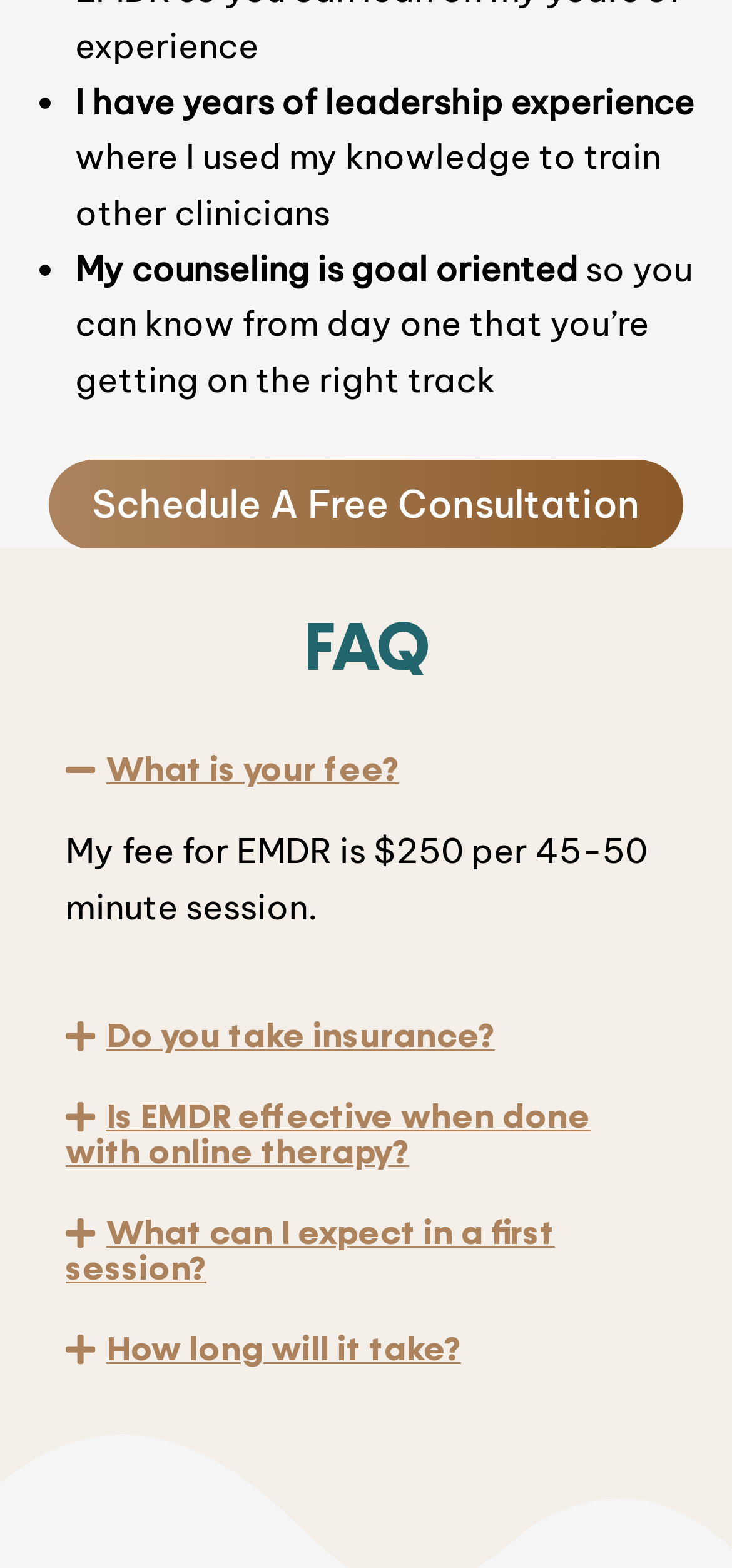Could you locate the bounding box coordinates for the section that should be clicked to accomplish this task: "Click the 'Schedule A Free Consultation' link".

[0.067, 0.293, 0.933, 0.35]